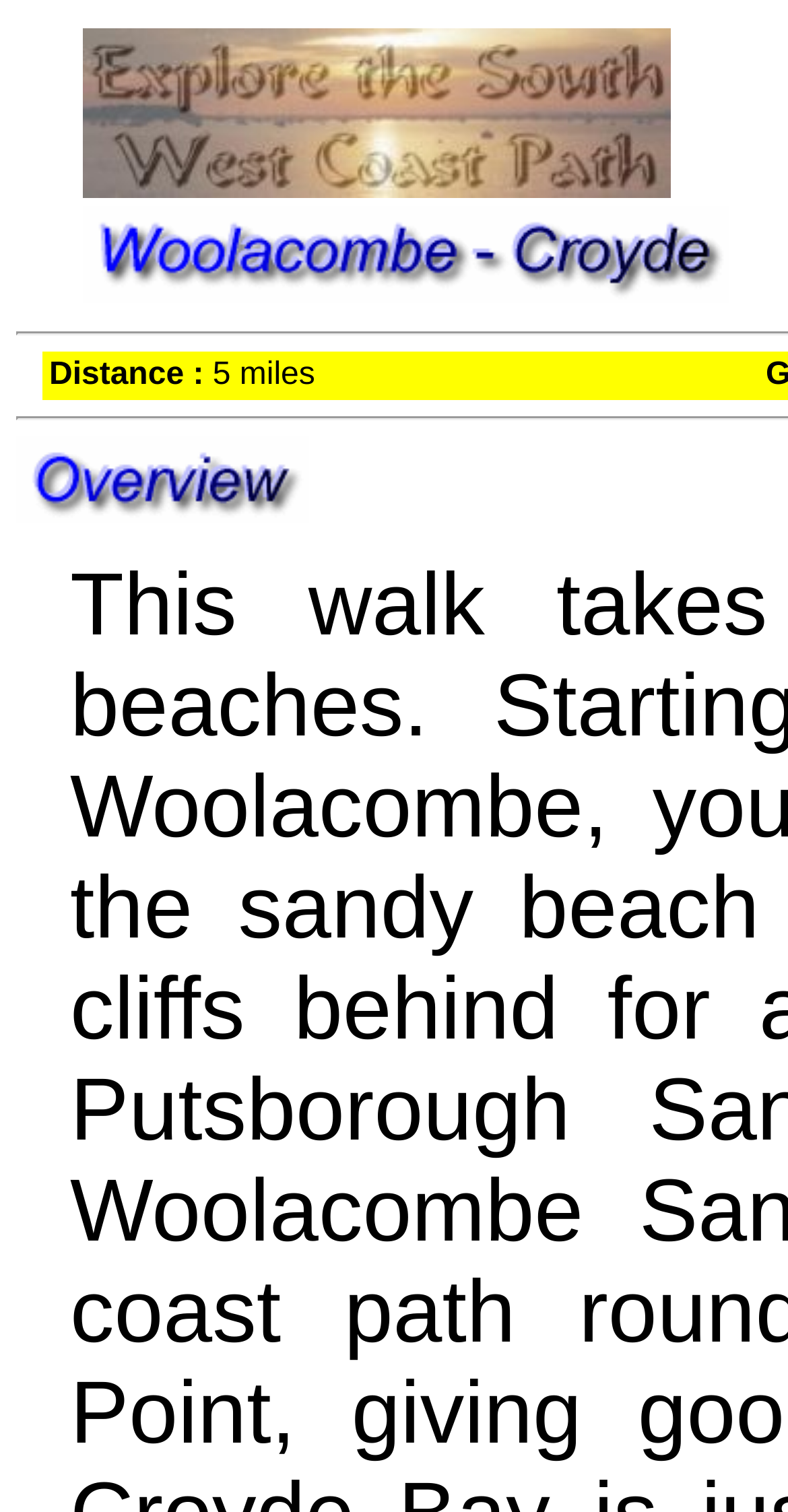Using a single word or phrase, answer the following question: 
What is the position of the 'Overview' image?

top-left